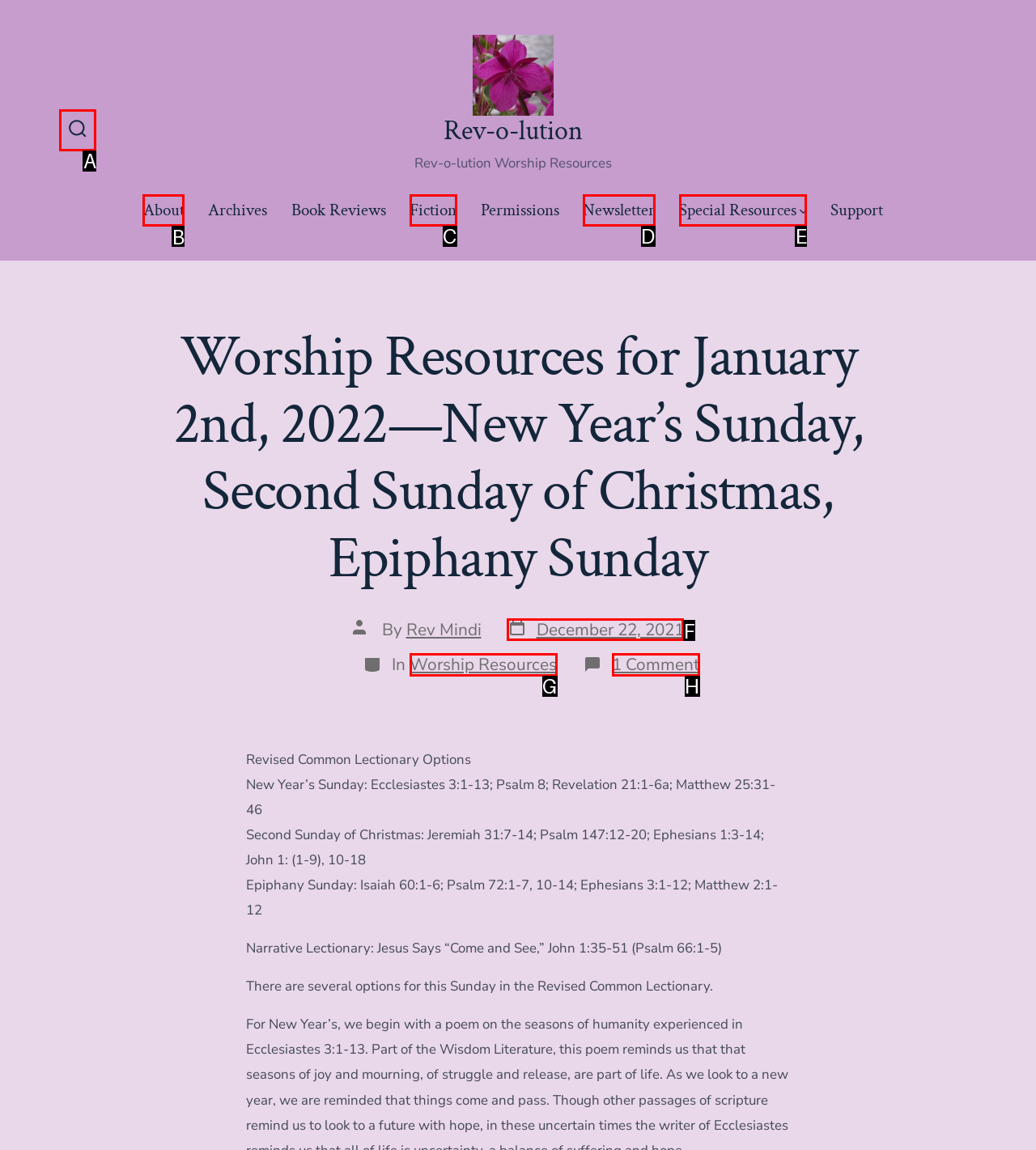Select the HTML element that needs to be clicked to perform the task: Visit the About page. Reply with the letter of the chosen option.

B